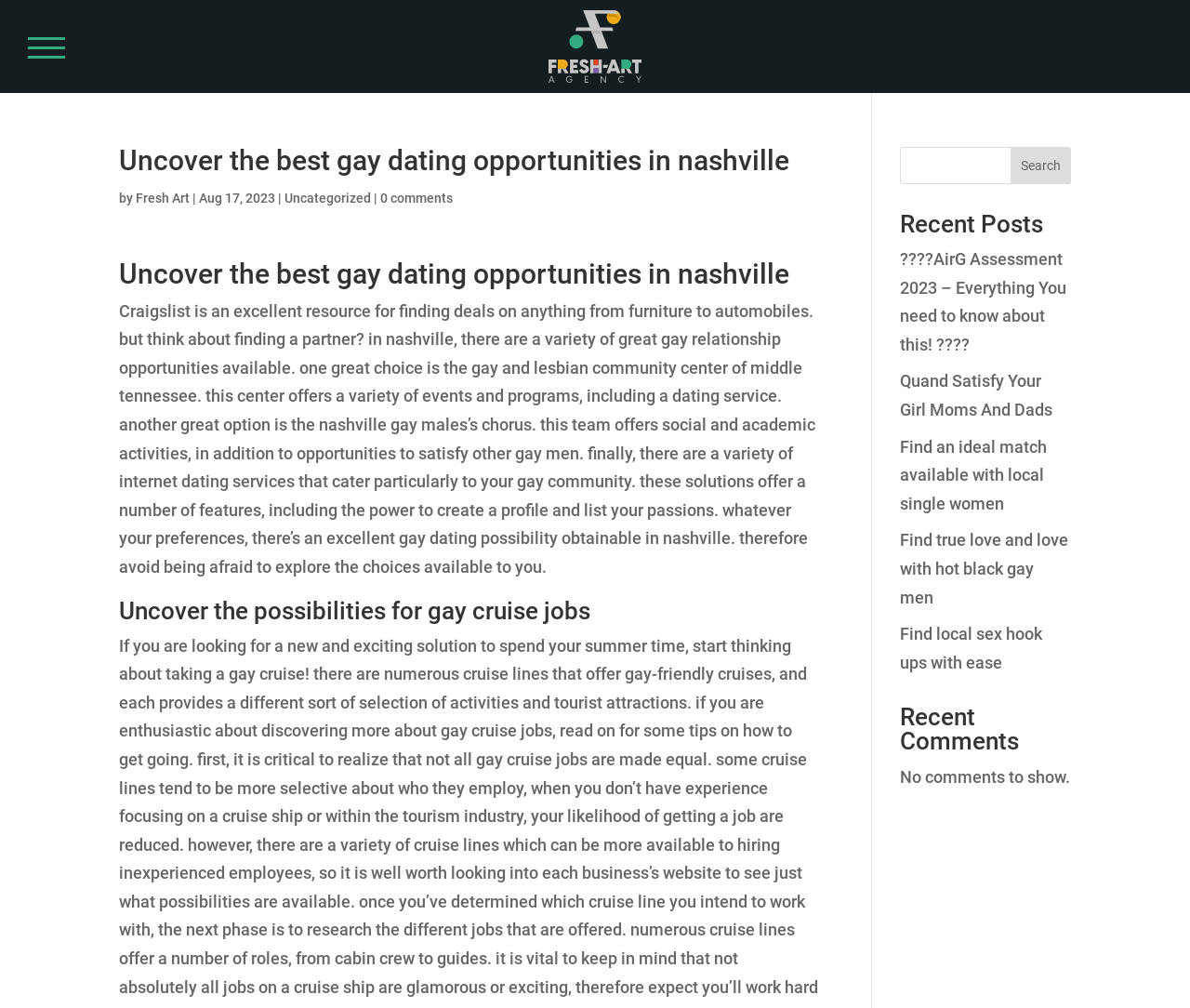Reply to the question with a brief word or phrase: What is the purpose of the Gay and Lesbian Community Center of Middle Tennessee?

Dating service and events